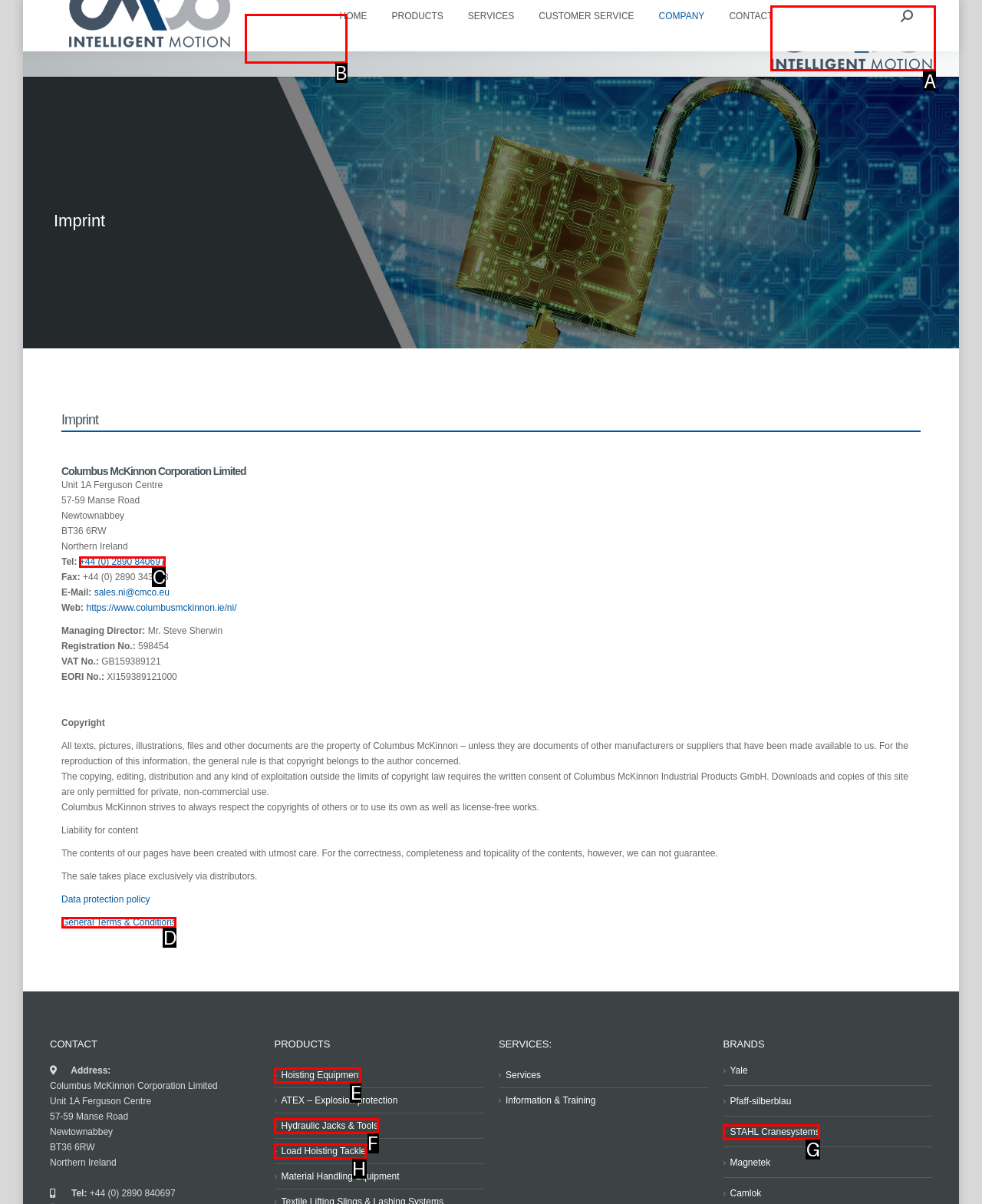Determine the letter of the UI element that will complete the task: Contact CMCO Ireland
Reply with the corresponding letter.

A